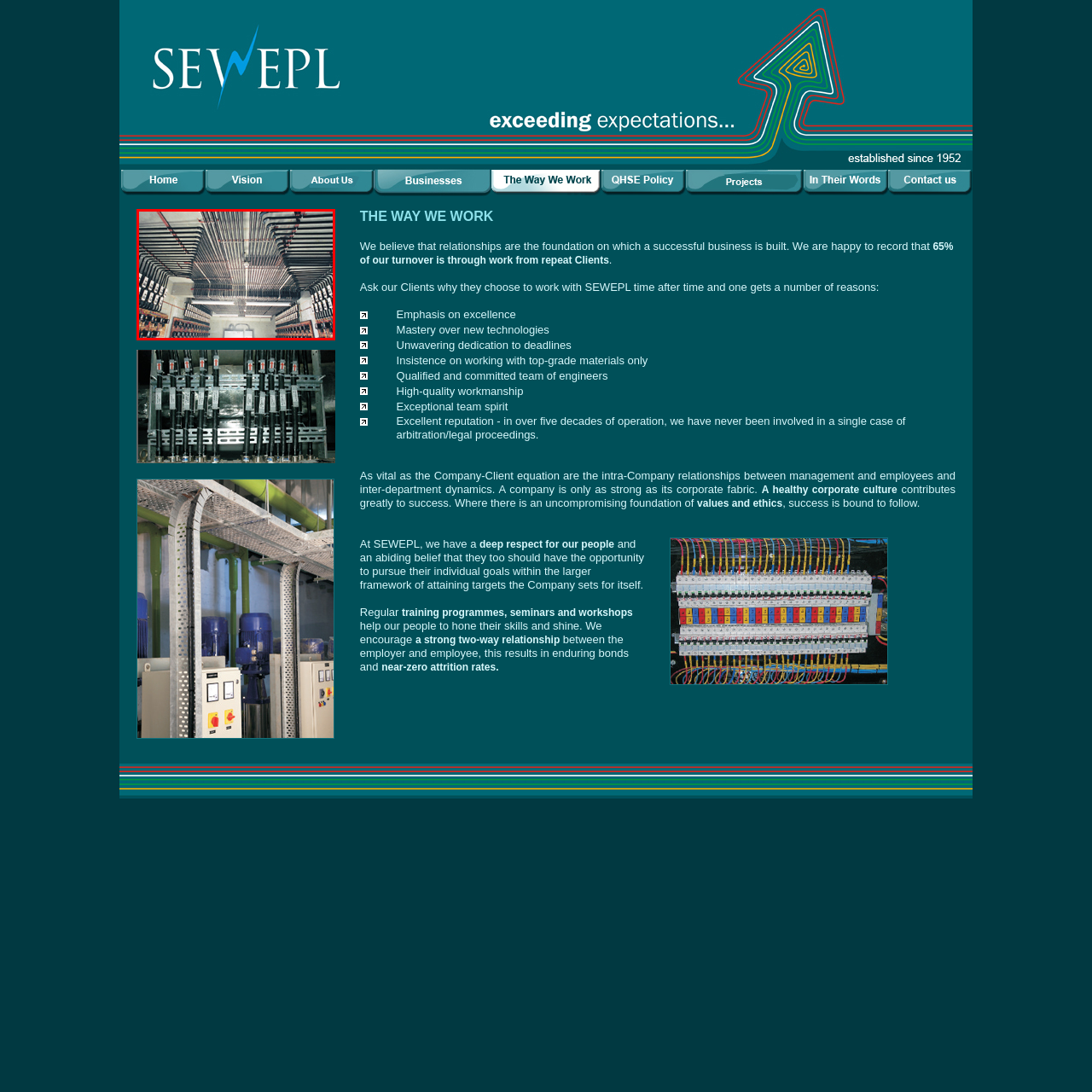What is the characteristic of the electrical setup?
Focus on the image highlighted within the red borders and answer with a single word or short phrase derived from the image.

Well-lit and meticulously constructed